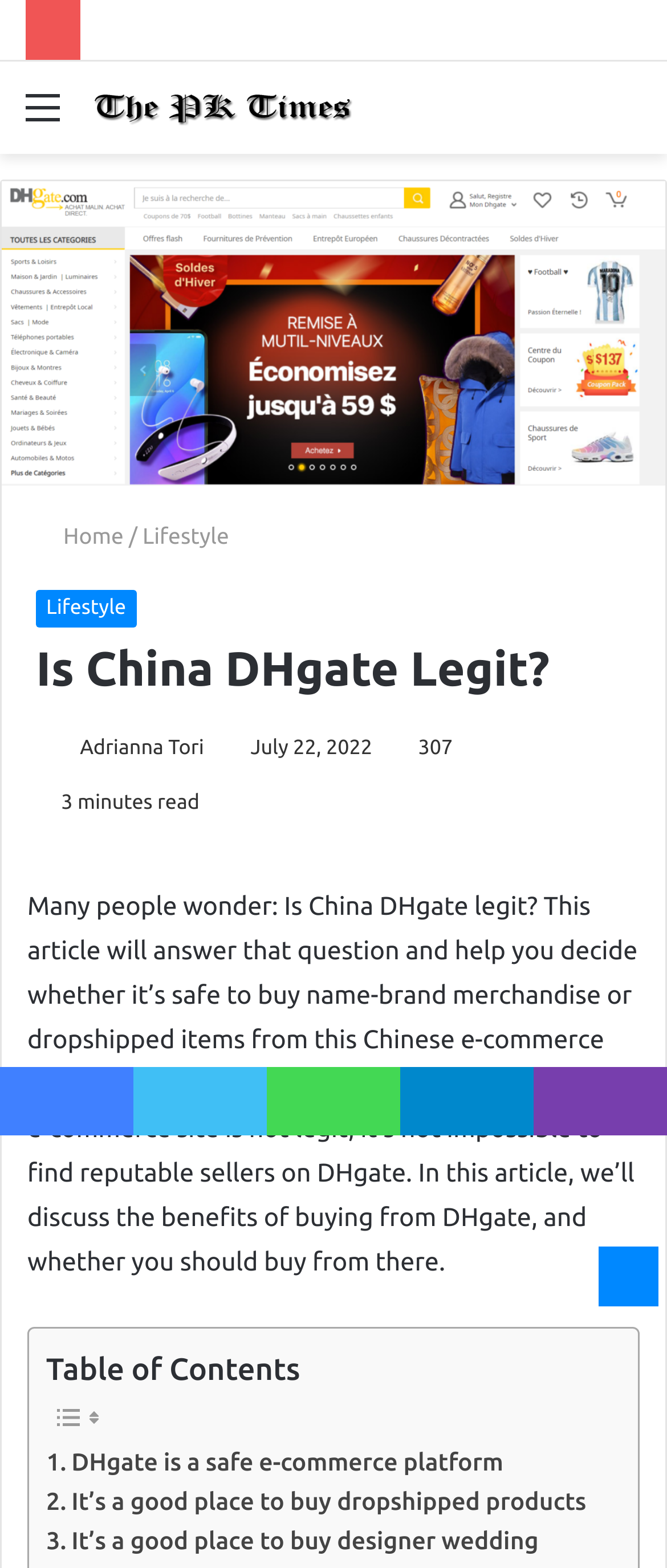Please find the bounding box coordinates of the clickable region needed to complete the following instruction: "Search for something". The bounding box coordinates must consist of four float numbers between 0 and 1, i.e., [left, top, right, bottom].

[0.91, 0.052, 0.962, 0.102]